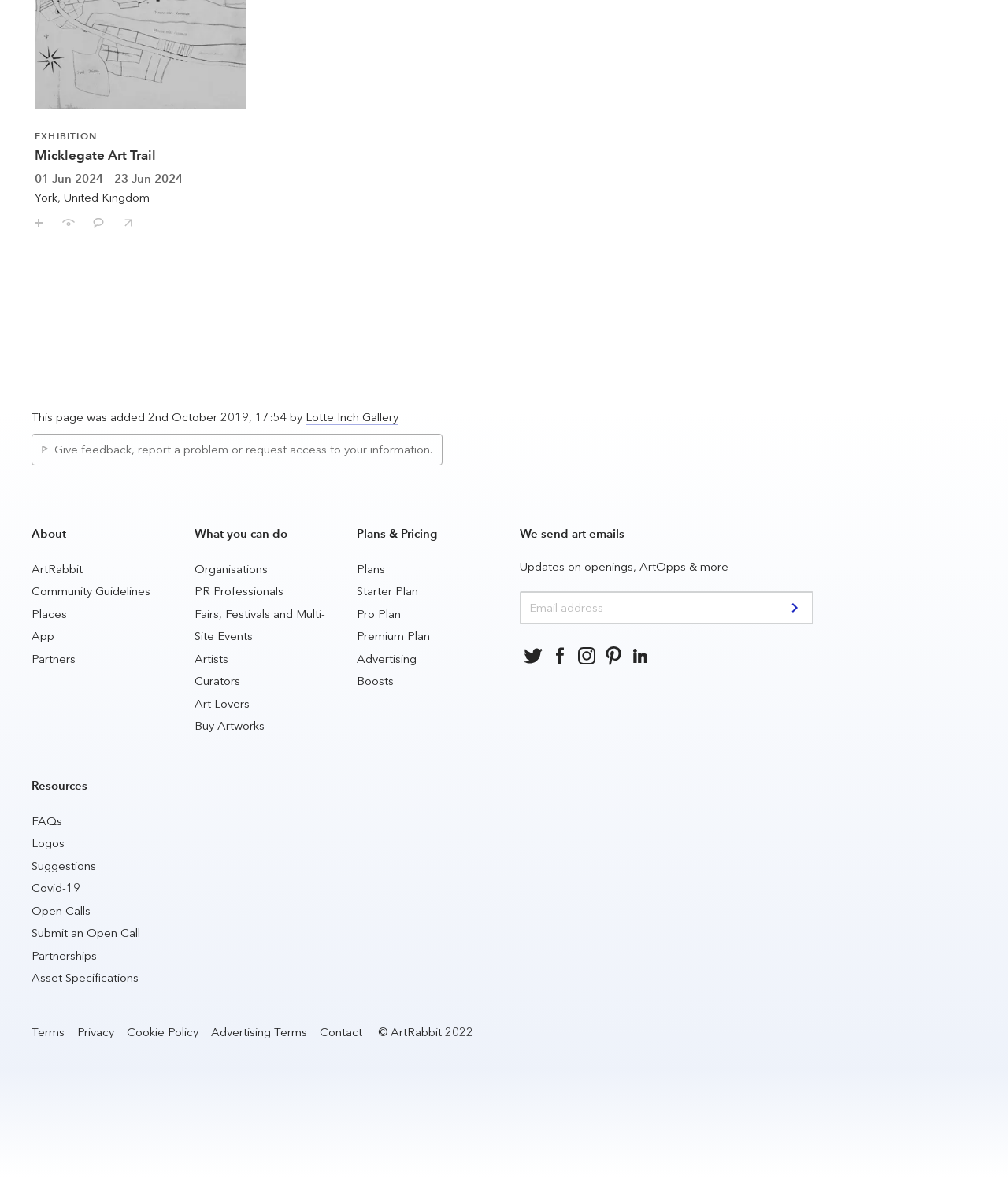What is the purpose of the textbox?
Answer the question using a single word or phrase, according to the image.

To receive art emails